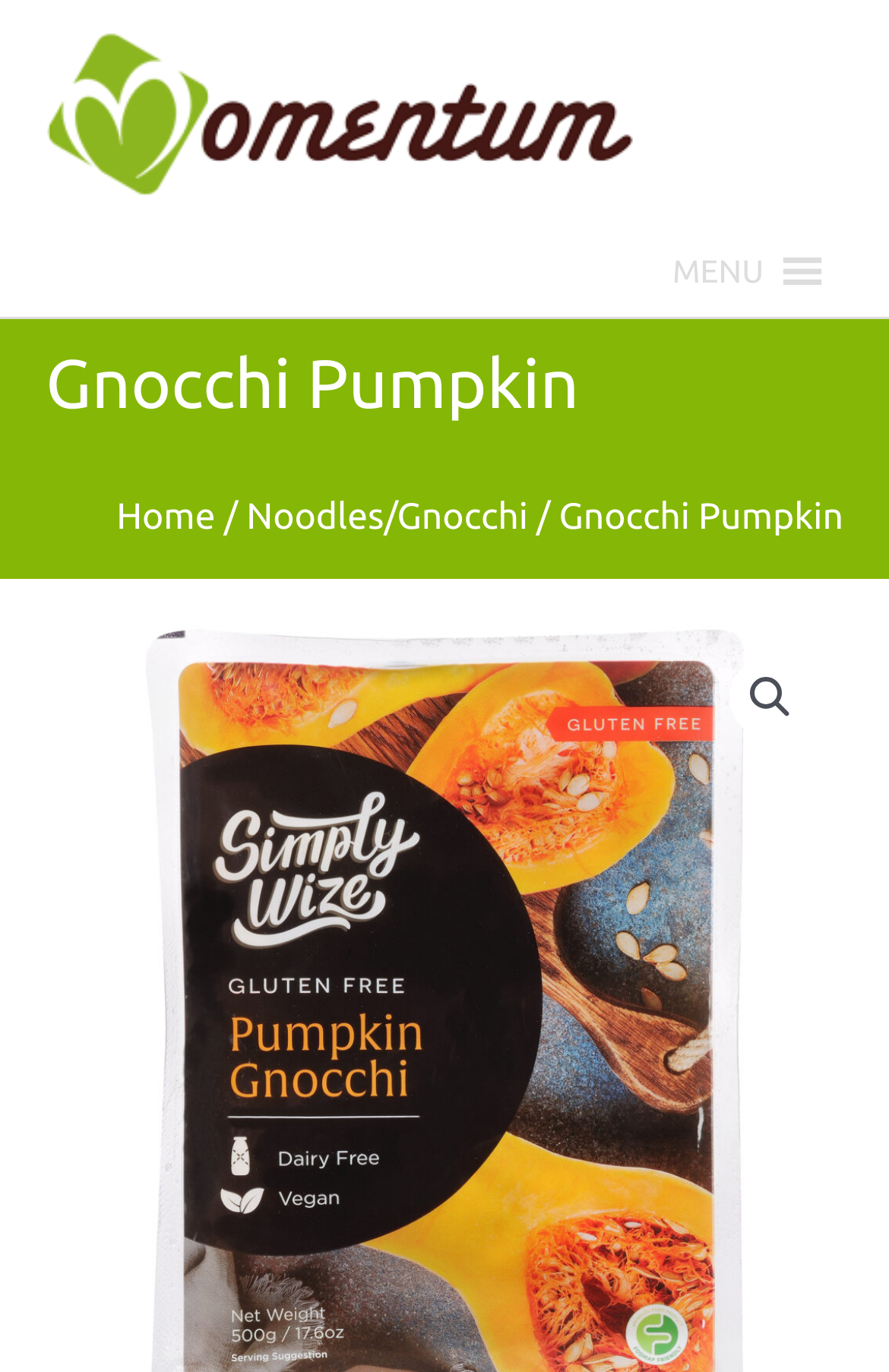What is the text above the breadcrumb navigation?
Refer to the image and answer the question using a single word or phrase.

Gnocchi Pumpkin